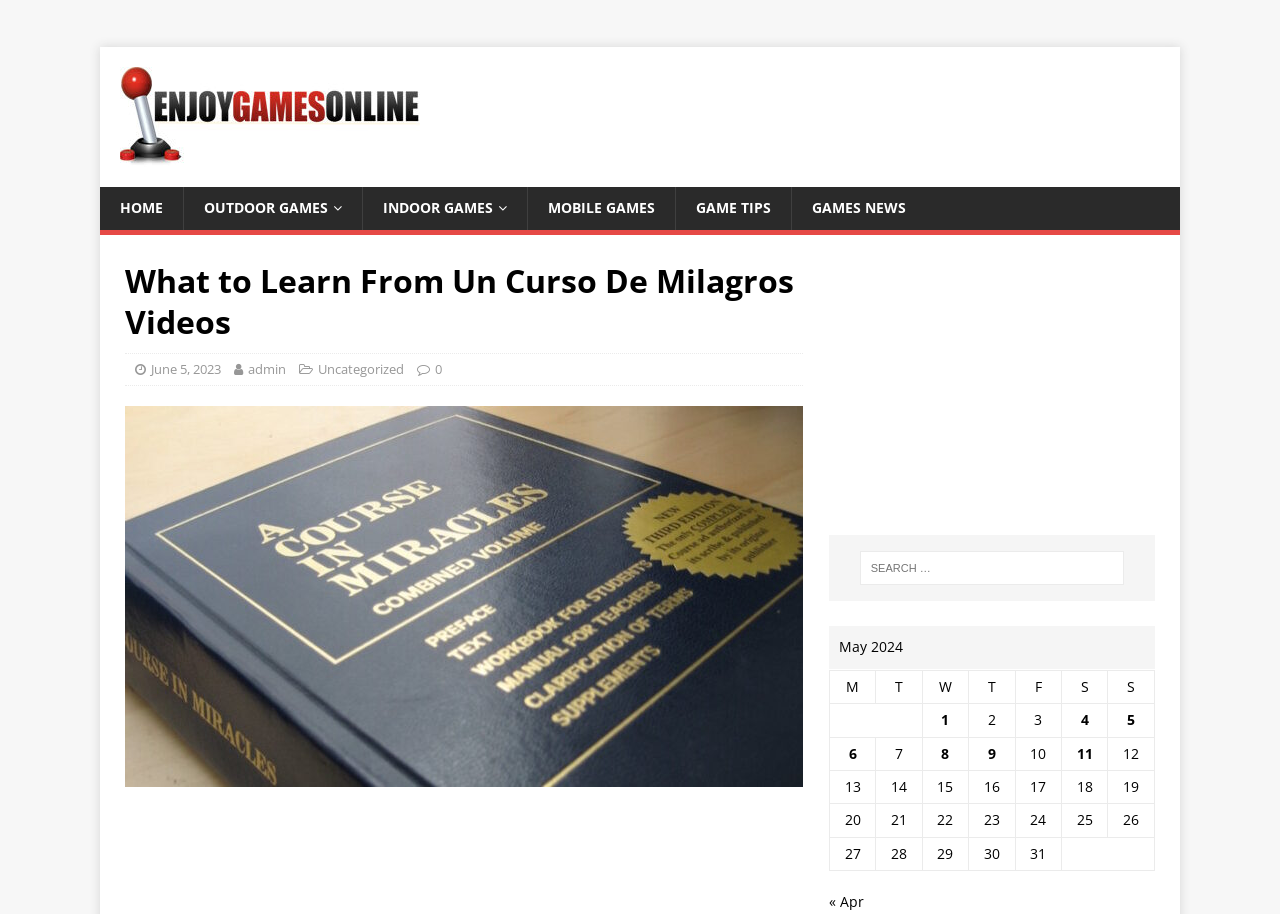How many posts are published on May 1, 2024?
Please respond to the question thoroughly and include all relevant details.

I found the answer by looking at the table containing the posts, where I saw one post dated 'May 1, 2024'.